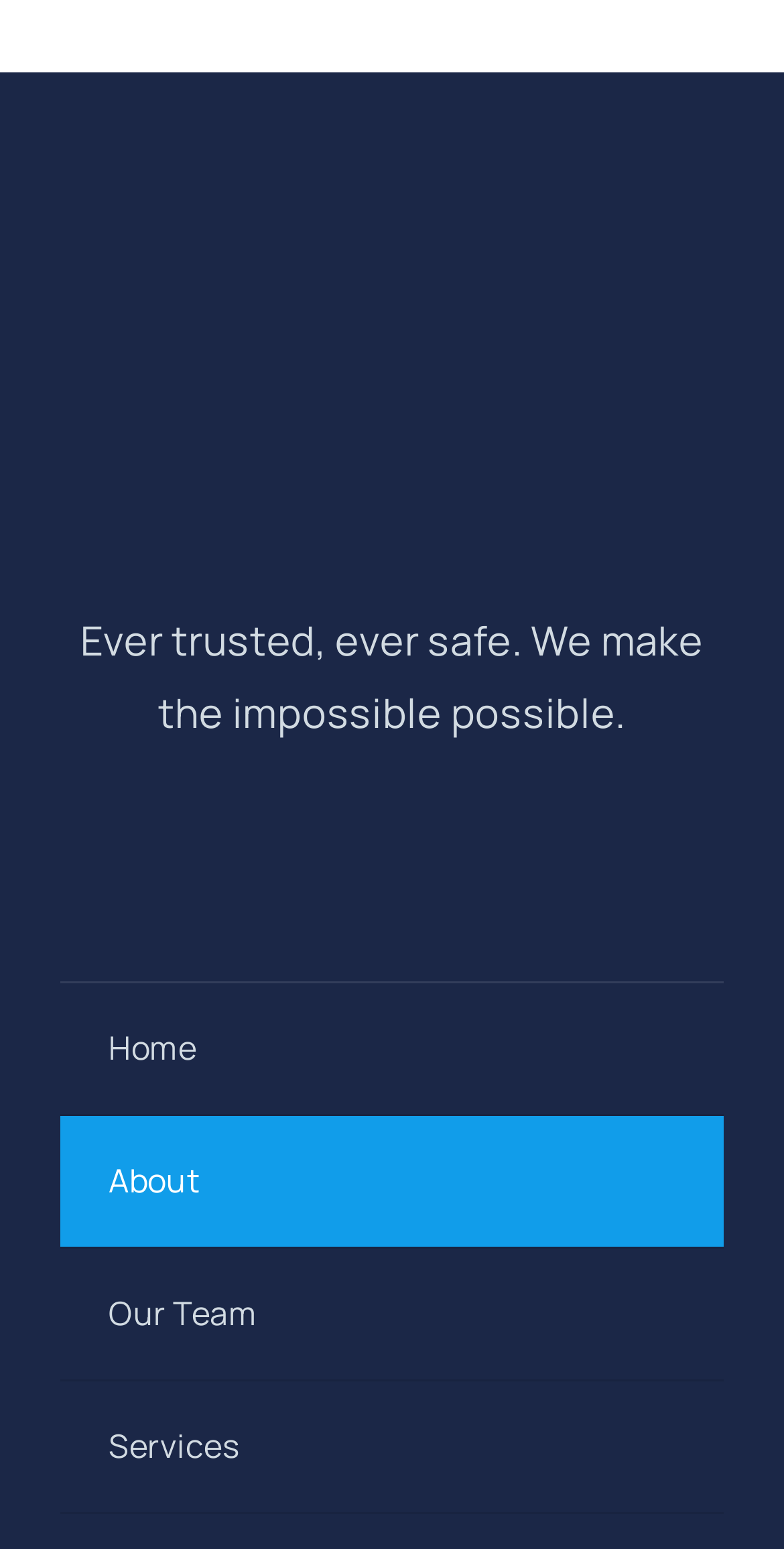Return the bounding box coordinates of the UI element that corresponds to this description: "Home". The coordinates must be given as four float numbers in the range of 0 and 1, [left, top, right, bottom].

[0.077, 0.635, 0.923, 0.719]